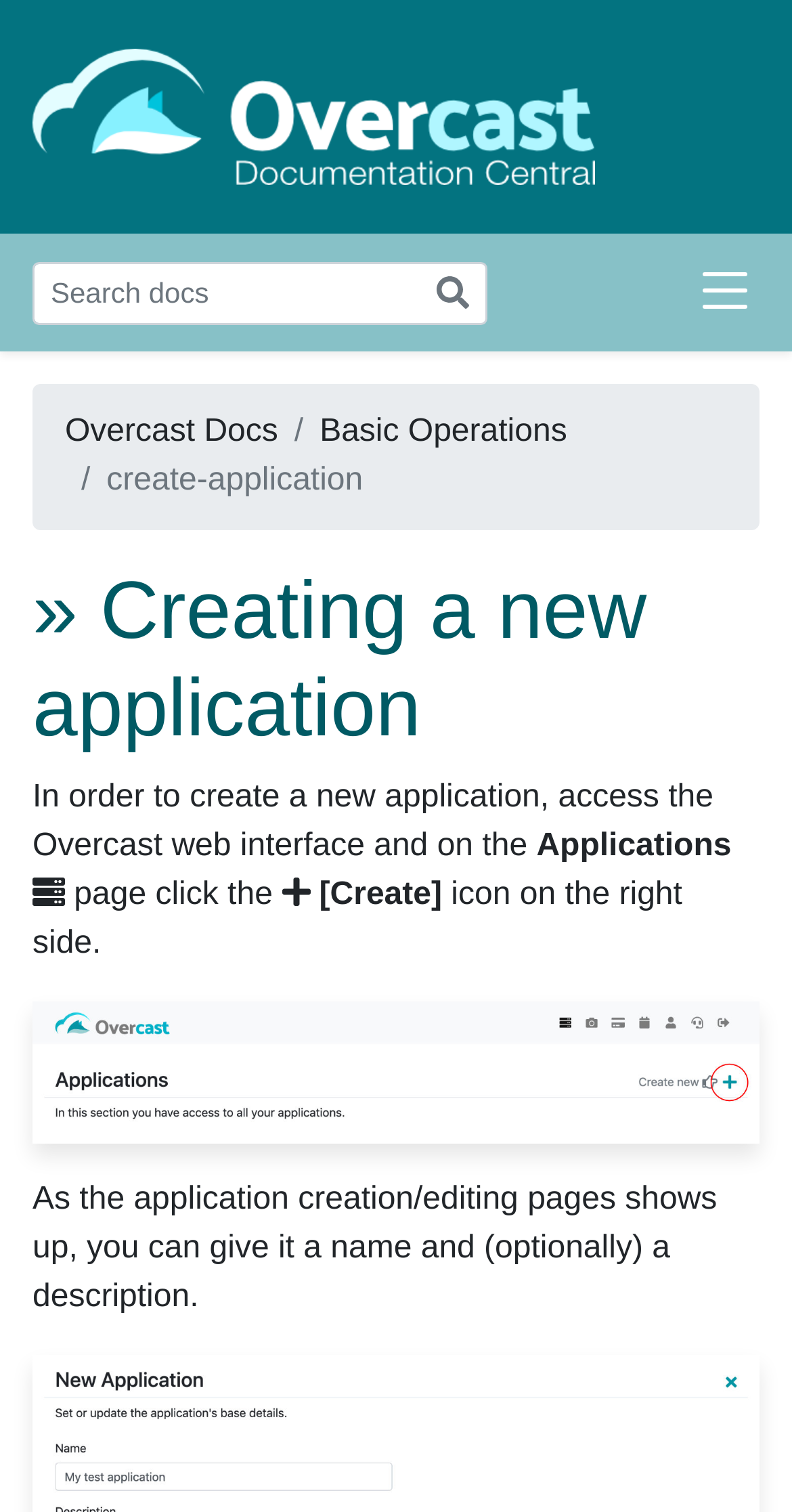Generate a comprehensive description of the webpage.

The webpage is about creating a new application in Overcast documentation. At the top left, there is a link and an image. Below them, there is a search textbox with a label "Search". To the right of the search box, there is an image. 

On the top right, there is a button to toggle the documentation navigation, accompanied by an image. Below the button, there is a navigation breadcrumb section that displays the current location in the documentation, with three static text elements: "Overcast Docs", "Basic Operations", and "create-application". 

The main content of the page starts with a heading "Creating a new application", followed by a paragraph of text that explains the steps to create a new application. The text is divided into several static text elements, with some of them containing specific keywords like "Applications" and "[Create]". 

Below the text, there is an image with a caption "Create an application". Finally, there is another paragraph of text that explains the application creation and editing process.